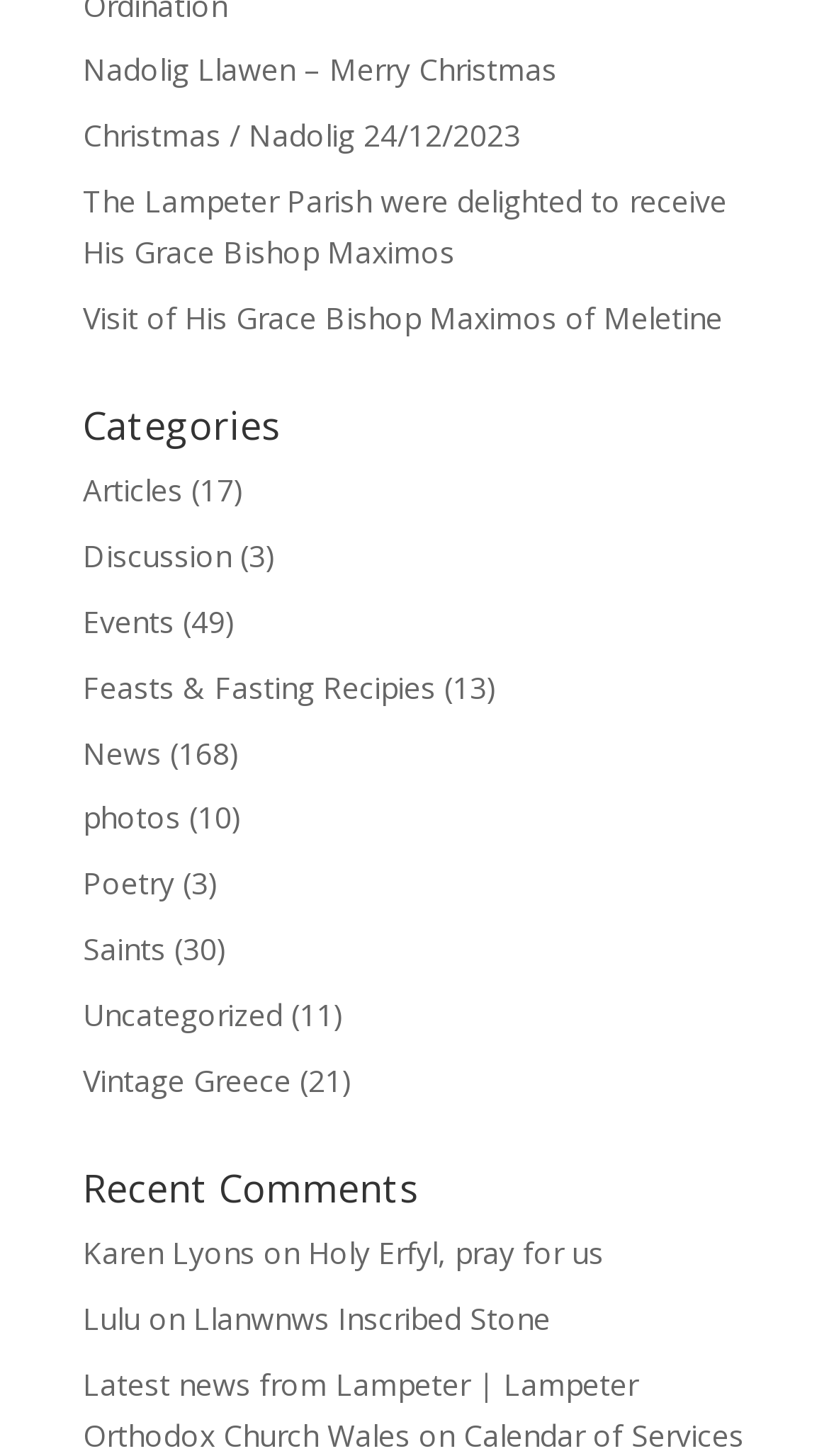Show the bounding box coordinates for the HTML element described as: "Feasts & Fasting Recipies".

[0.1, 0.458, 0.526, 0.486]